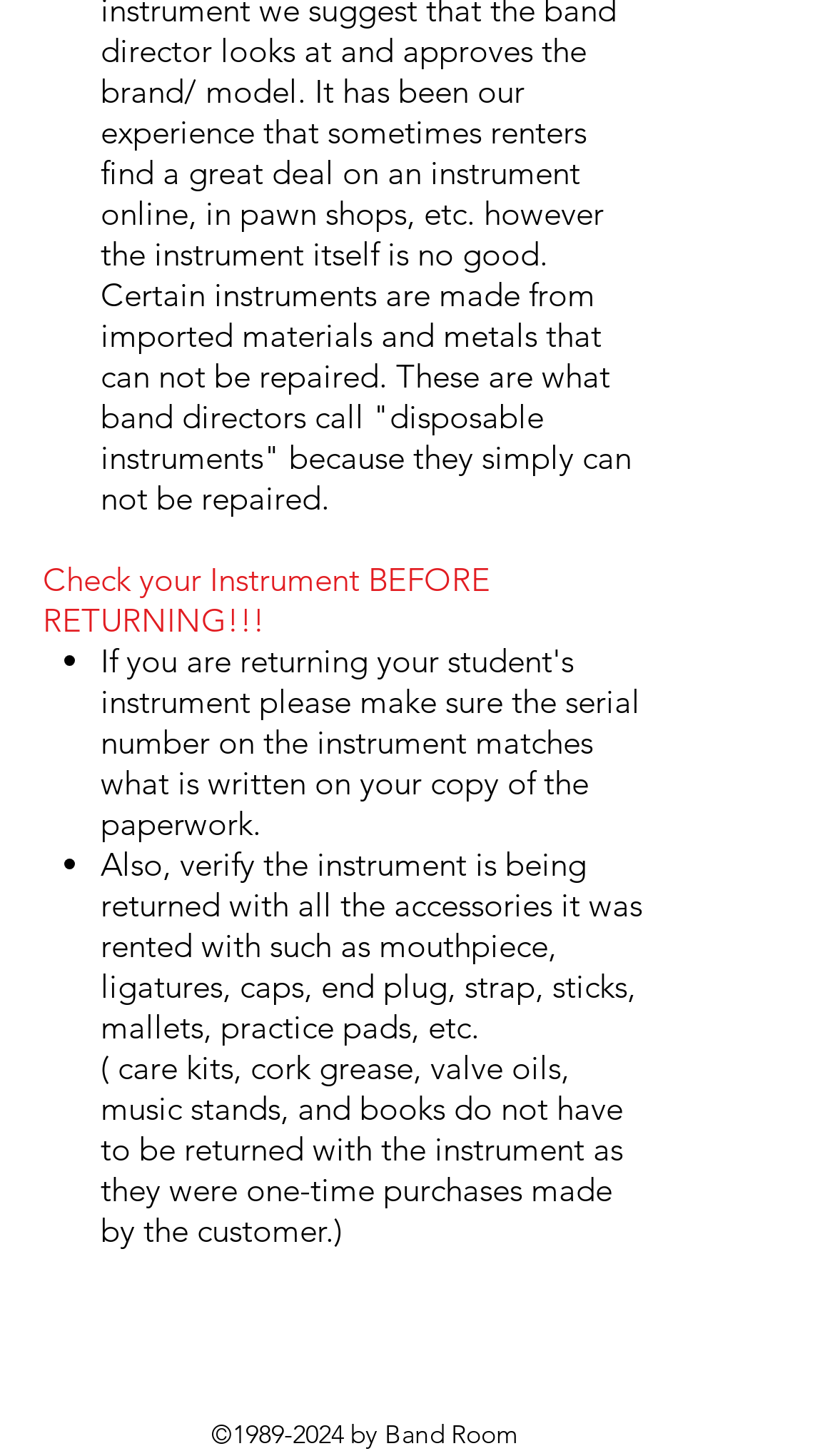Consider the image and give a detailed and elaborate answer to the question: 
What social media platforms are linked on the webpage?

The webpage has a social bar section that includes links to Facebook and Instagram, allowing users to access the band room's social media profiles.